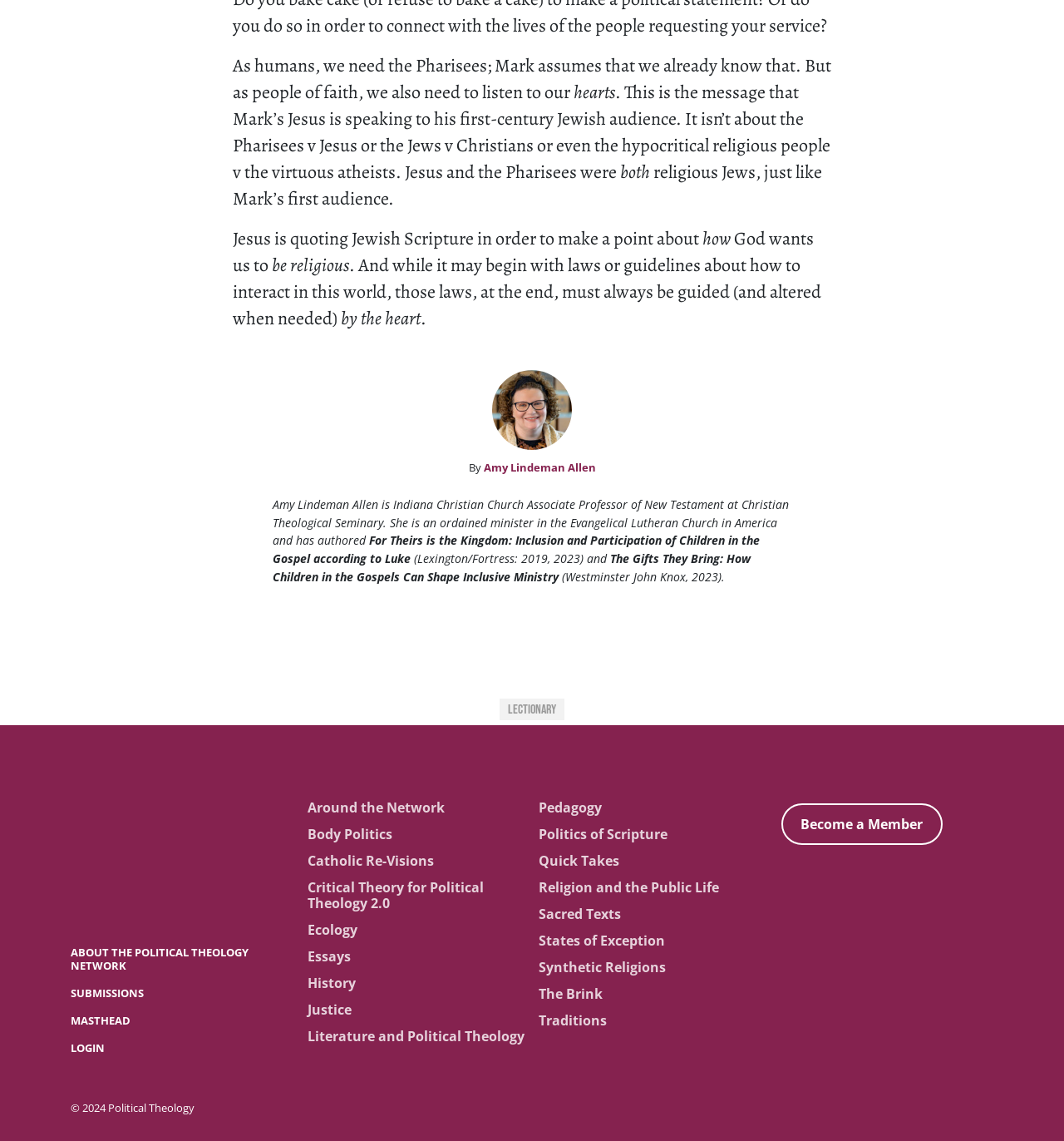What is the name of the seminary where Amy Lindeman Allen teaches?
Offer a detailed and exhaustive answer to the question.

Amy Lindeman Allen is Indiana Christian Church Associate Professor of New Testament at Christian Theological Seminary, which is mentioned in the text.